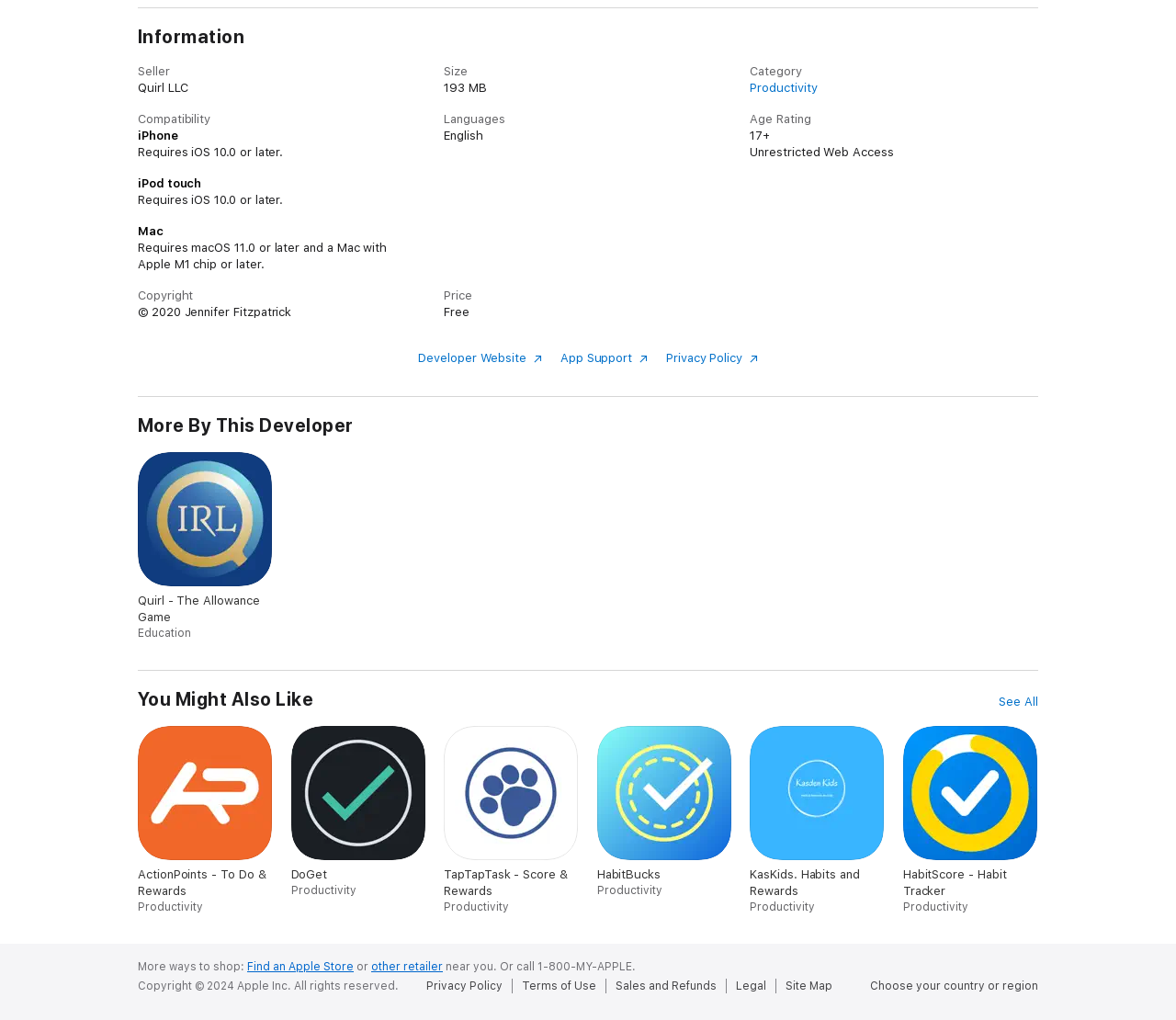Determine the bounding box coordinates for the UI element described. Format the coordinates as (top-left x, top-left y, bottom-right x, bottom-right y) and ensure all values are between 0 and 1. Element description: Find an Apple Store

[0.21, 0.941, 0.301, 0.954]